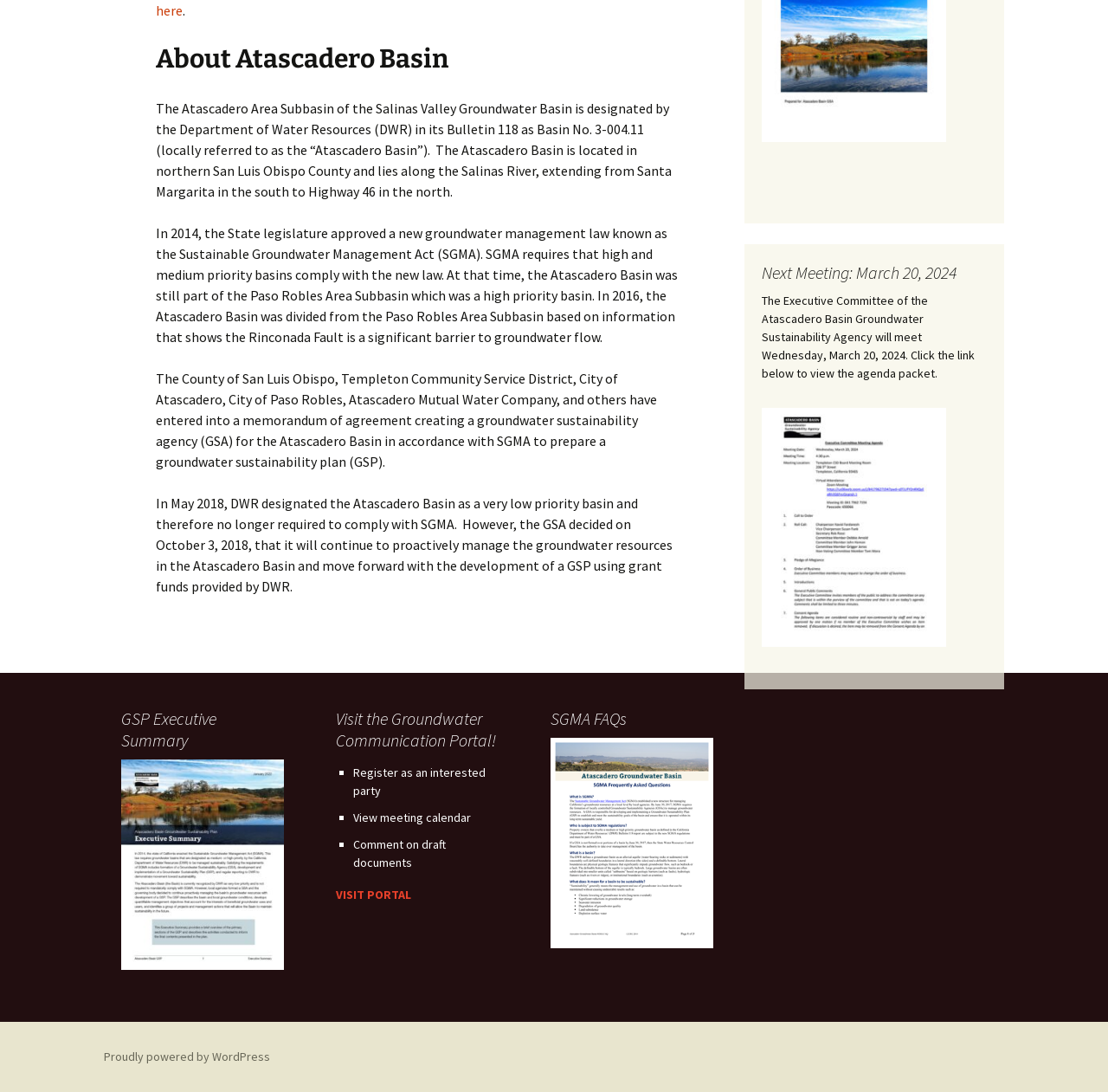Given the description: "parent_node: GSP Executive Summary", determine the bounding box coordinates of the UI element. The coordinates should be formatted as four float numbers between 0 and 1, [left, top, right, bottom].

[0.109, 0.784, 0.256, 0.798]